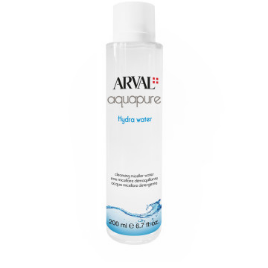What is the primary purpose of the Hydra Water product? Refer to the image and provide a one-word or short phrase answer.

Skincare